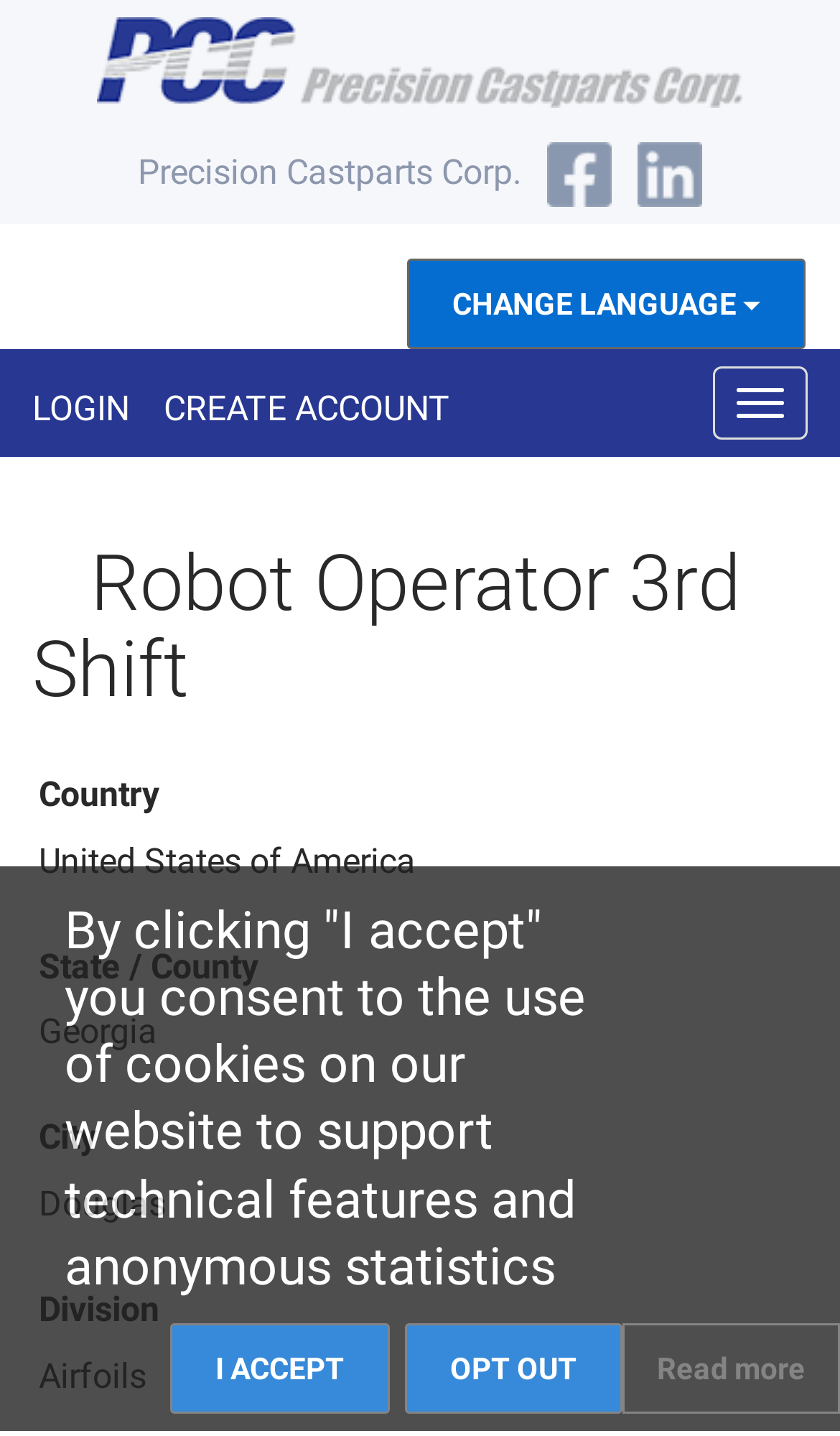Predict the bounding box coordinates of the area that should be clicked to accomplish the following instruction: "Click the logo". The bounding box coordinates should consist of four float numbers between 0 and 1, i.e., [left, top, right, bottom].

[0.115, 0.027, 0.885, 0.056]